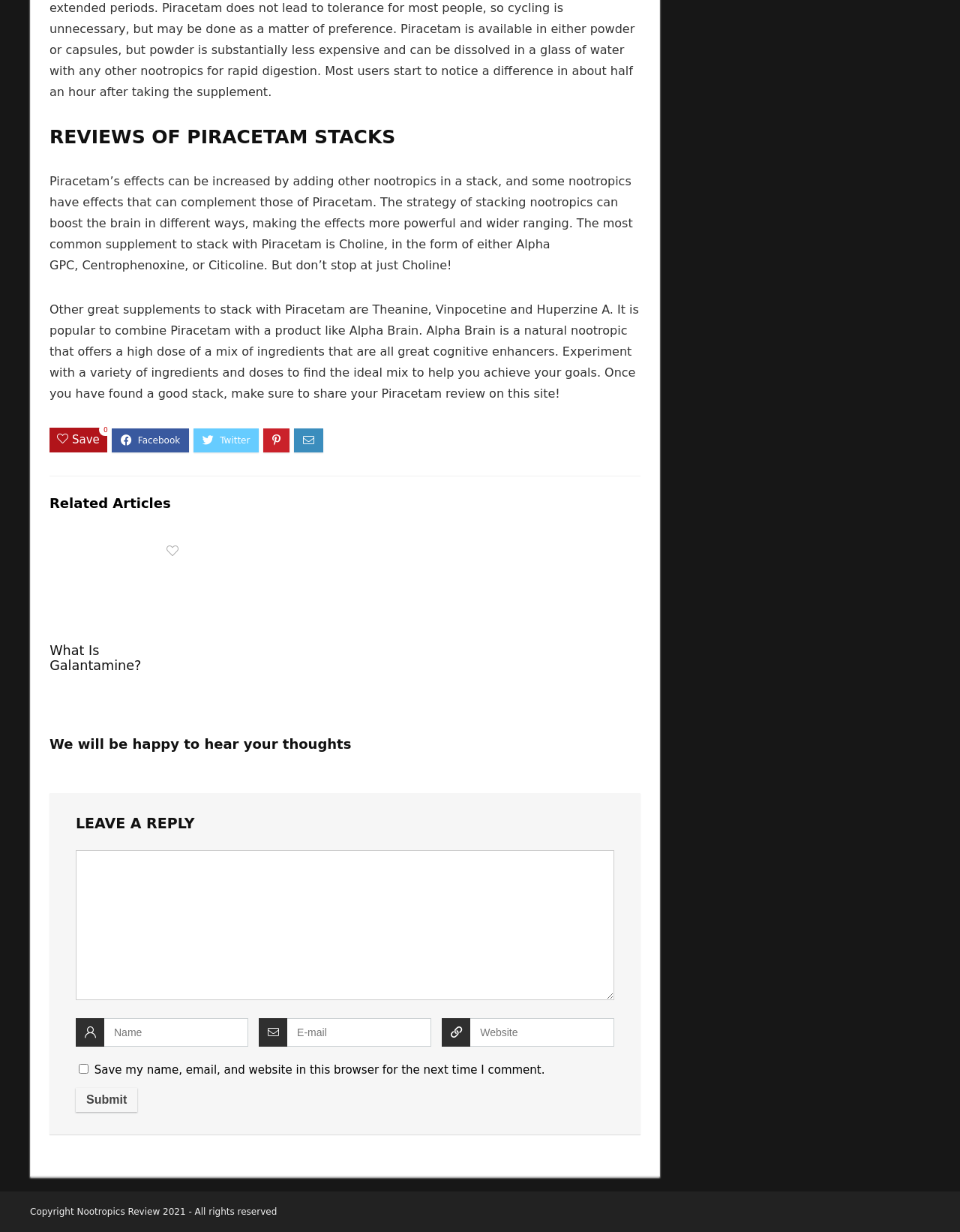What is the purpose of the 'Save' button?
Please respond to the question thoroughly and include all relevant details.

The 'Save' button is present on the webpage, but its purpose is not explicitly stated. It could be related to saving a Piracetam stack or a review, but without more context, it is unclear.